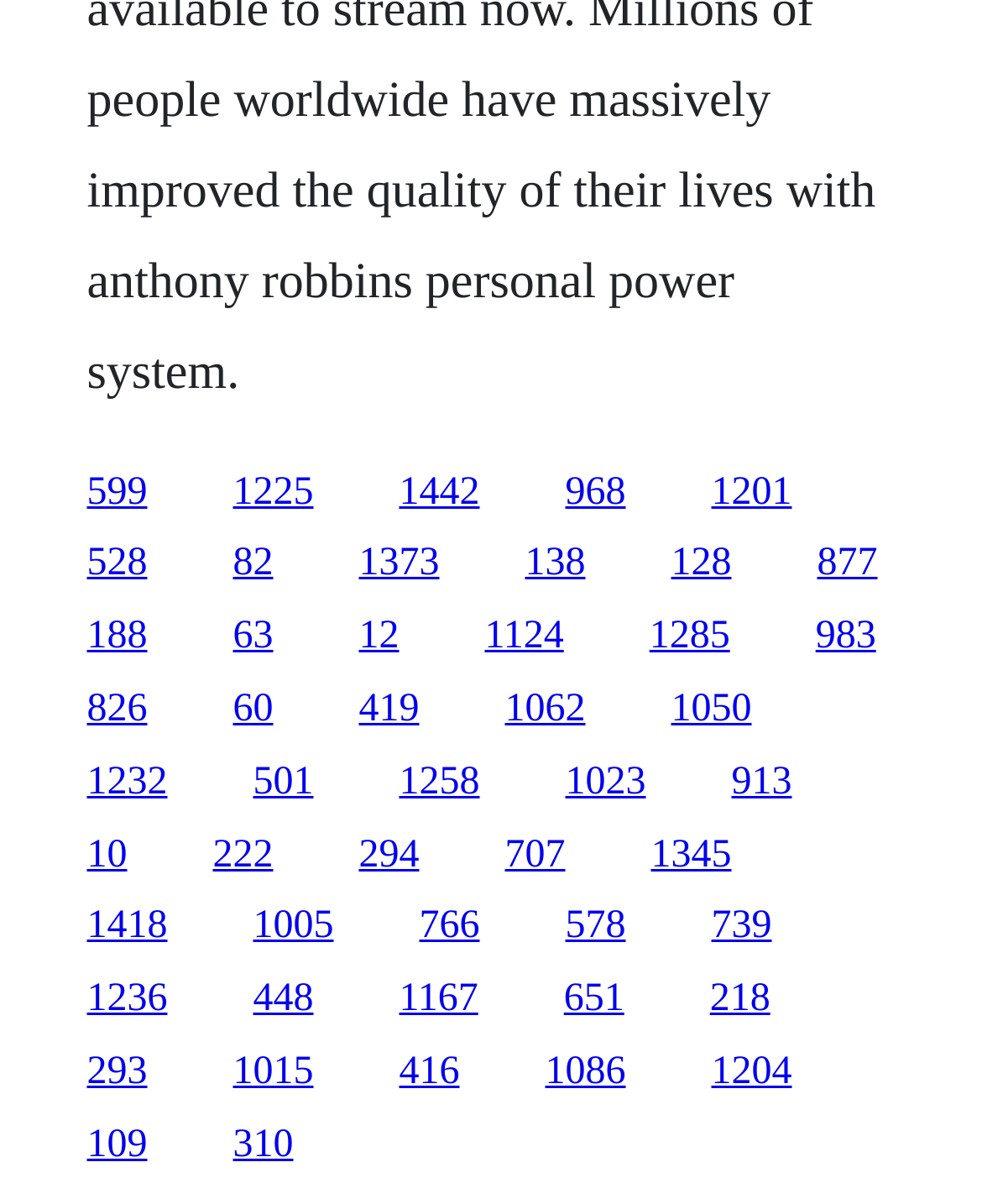How many rows of links are there on this webpage?
Answer with a single word or phrase, using the screenshot for reference.

6